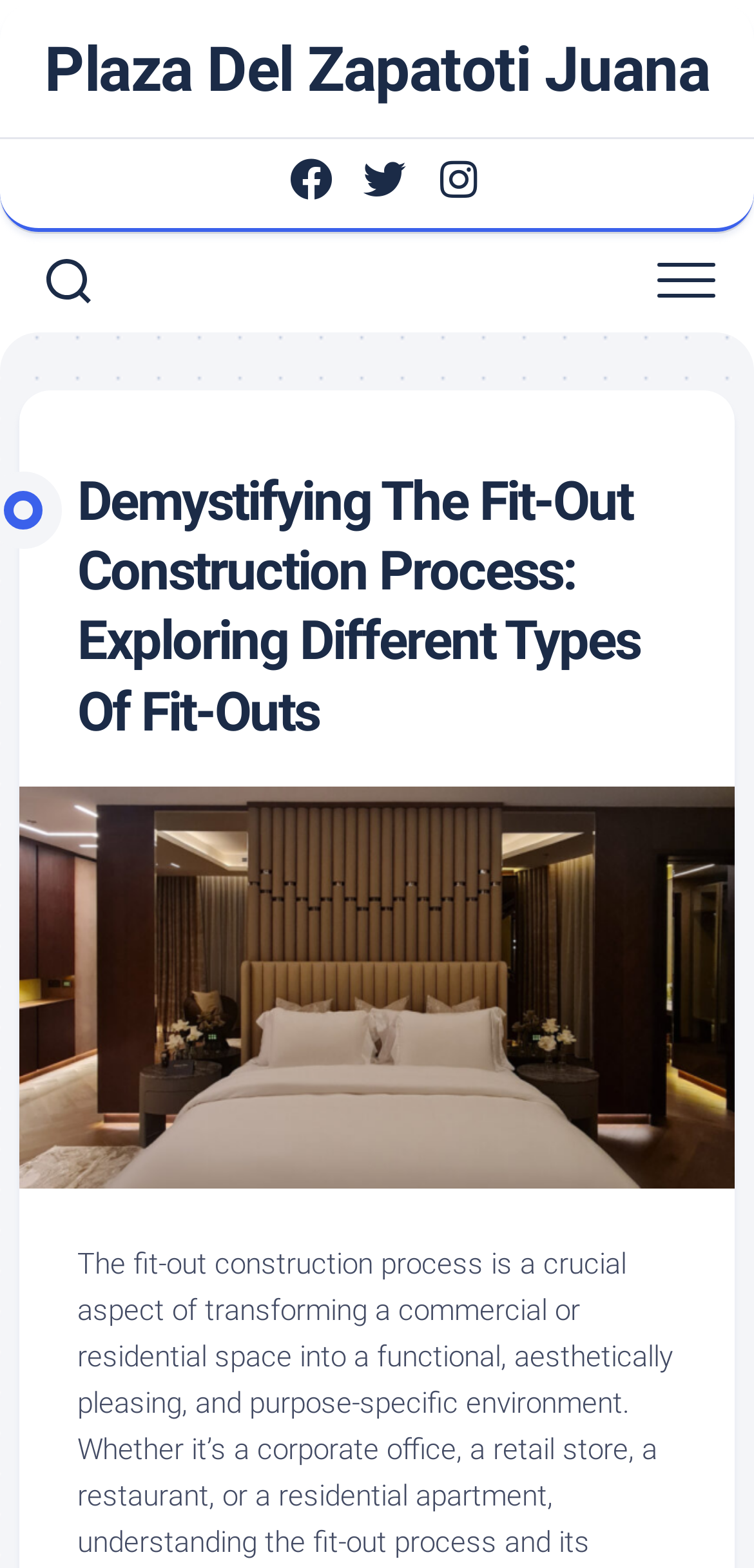Provide a single word or phrase answer to the question: 
Is the menu expanded?

No